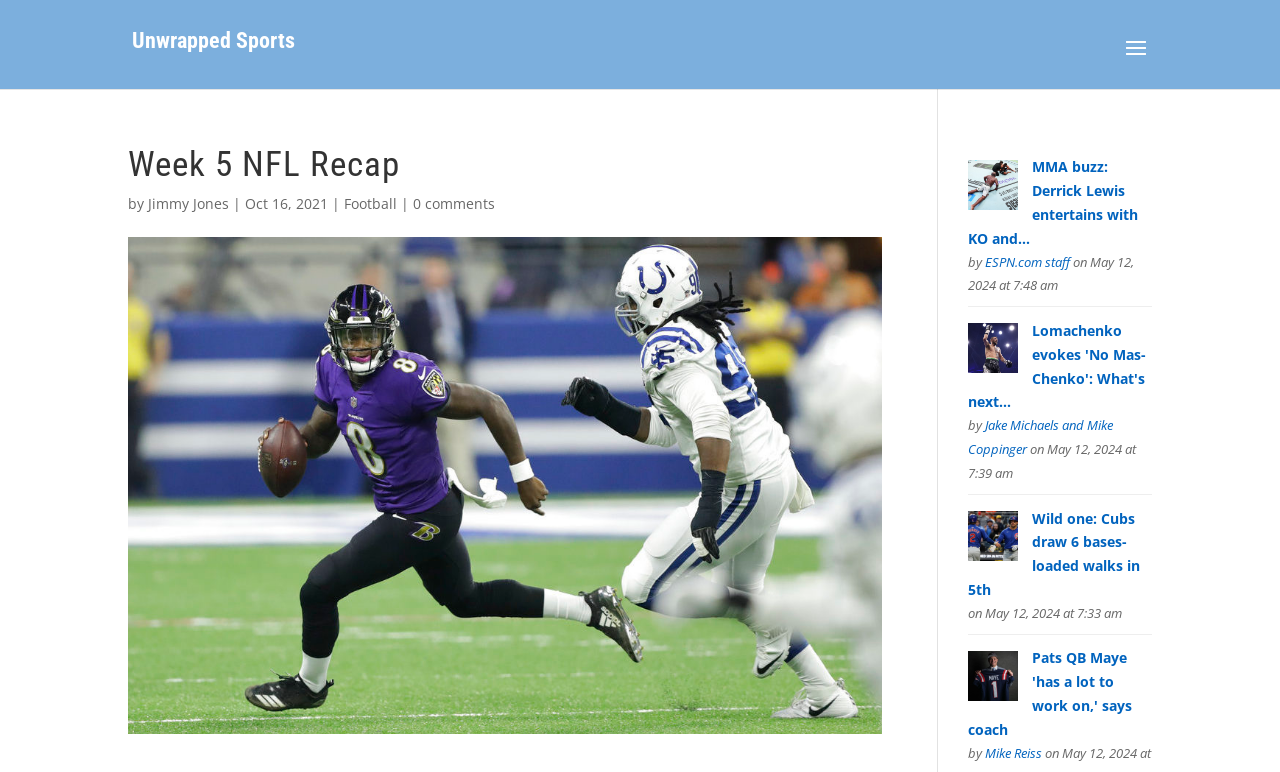Please determine the bounding box coordinates of the element's region to click in order to carry out the following instruction: "Go to Repository Details". The coordinates should be four float numbers between 0 and 1, i.e., [left, top, right, bottom].

None